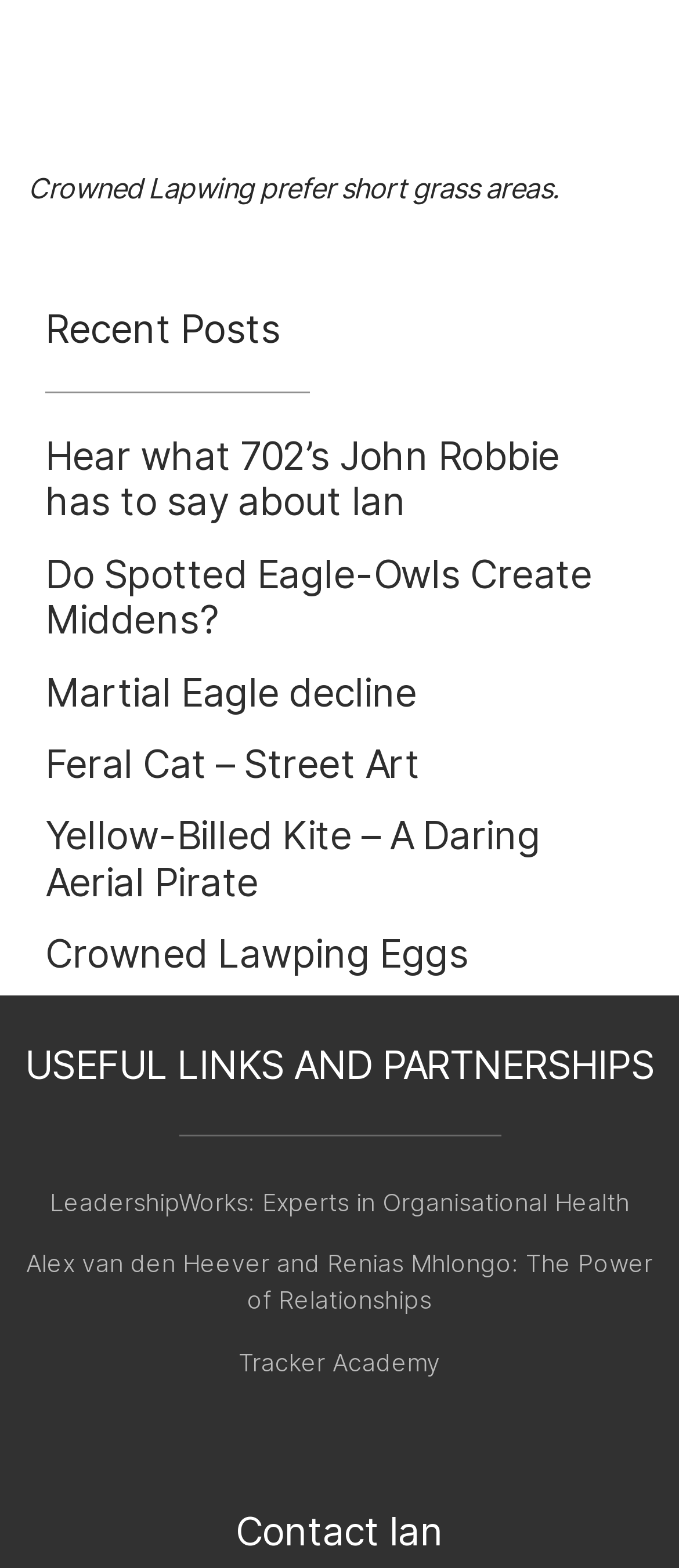Determine the bounding box coordinates of the clickable region to carry out the instruction: "Contact Ian".

[0.026, 0.962, 0.974, 0.992]